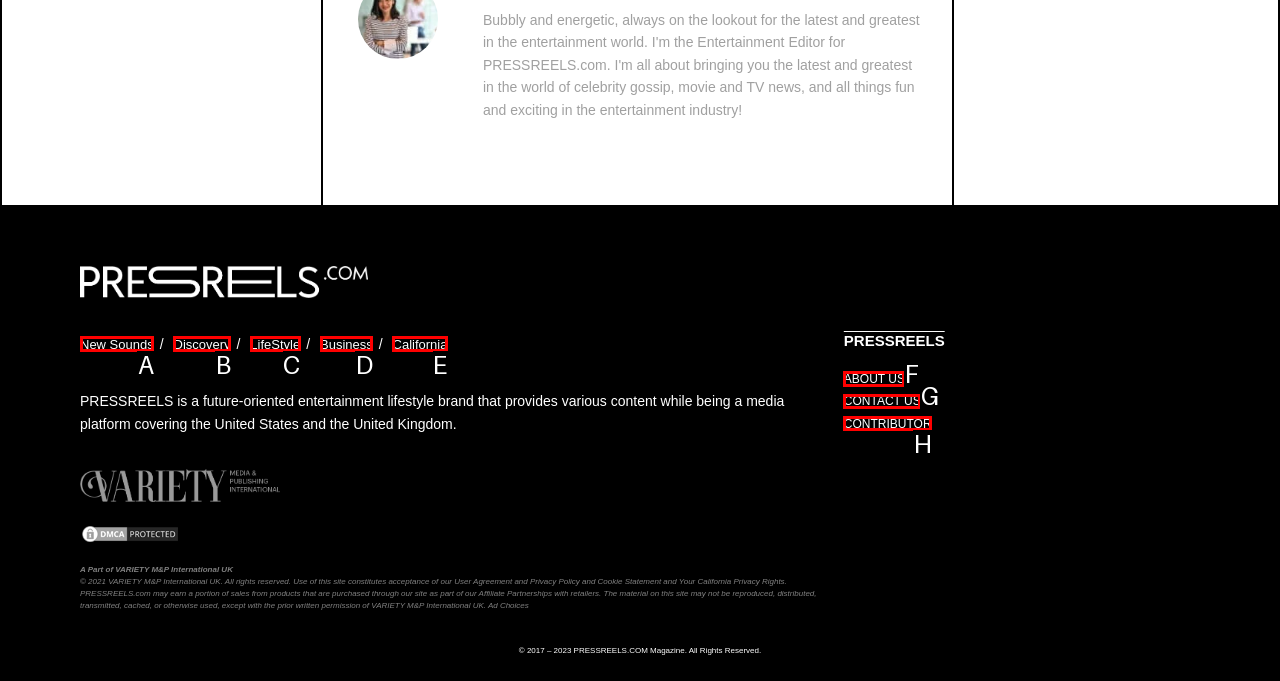Given the task: Leave a comment, tell me which HTML element to click on.
Answer with the letter of the correct option from the given choices.

None